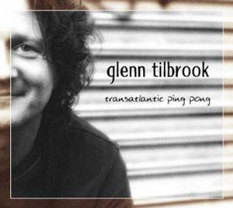Provide a thorough description of the image presented.

The image features the album cover for "Transatlantic Ping Pong" by Glenn Tilbrook. It depicts a smiling Tilbrook, showcasing his curly hair and relaxed demeanor. The background consists of softly blurred lines, suggesting an urban setting, which adds a nice contrast to the warm tone of his expression. The album title "transatlantic ping pong" is elegantly scripted underneath his name, "glenn tilbrook," which is prominently displayed at the top. This cover art conveys a blend of warmth and artistic flair, reflecting Tilbrook's musical style and personality.